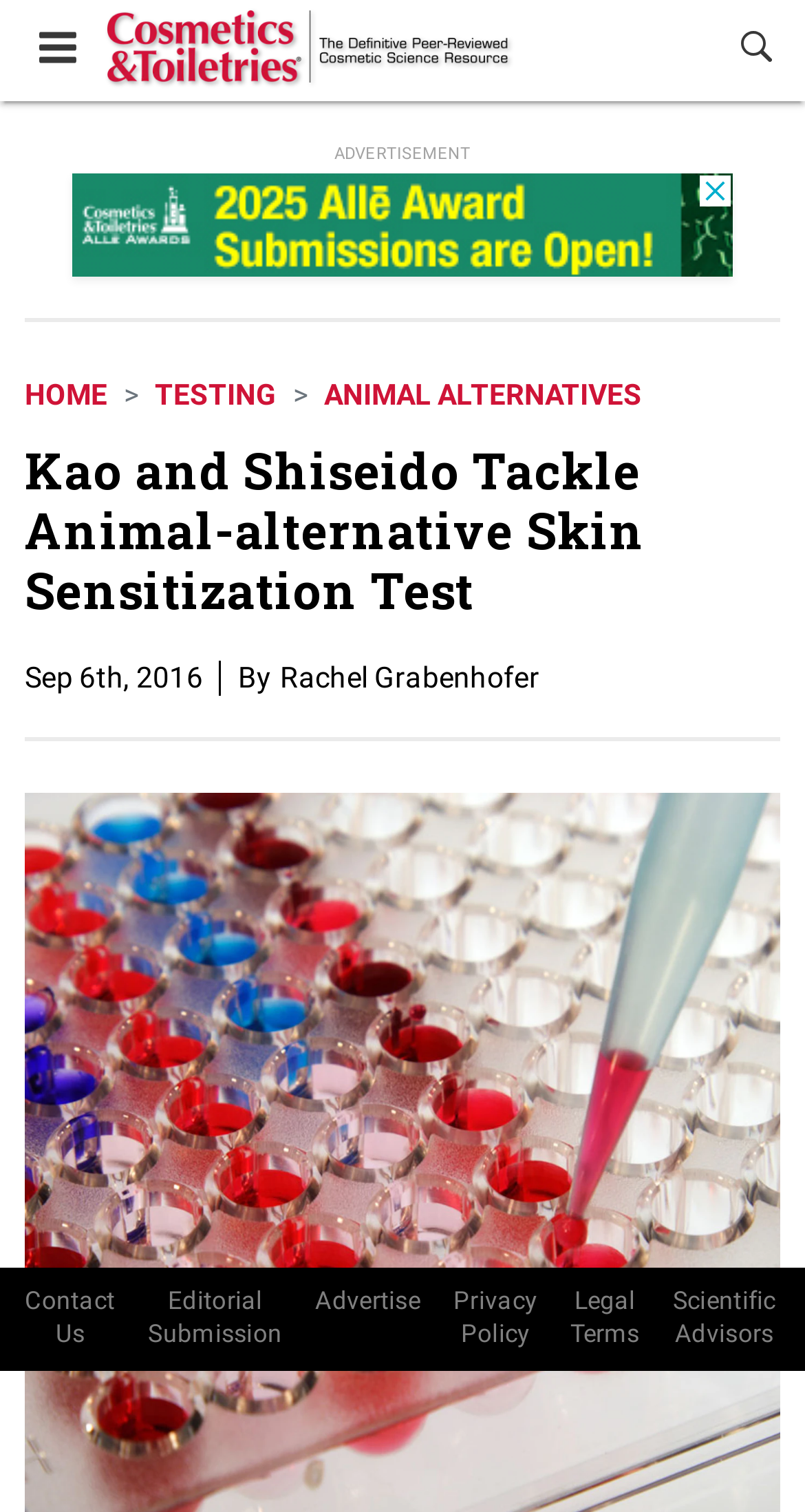Please specify the coordinates of the bounding box for the element that should be clicked to carry out this instruction: "Go to the testing page". The coordinates must be four float numbers between 0 and 1, formatted as [left, top, right, bottom].

[0.062, 0.072, 0.217, 0.113]